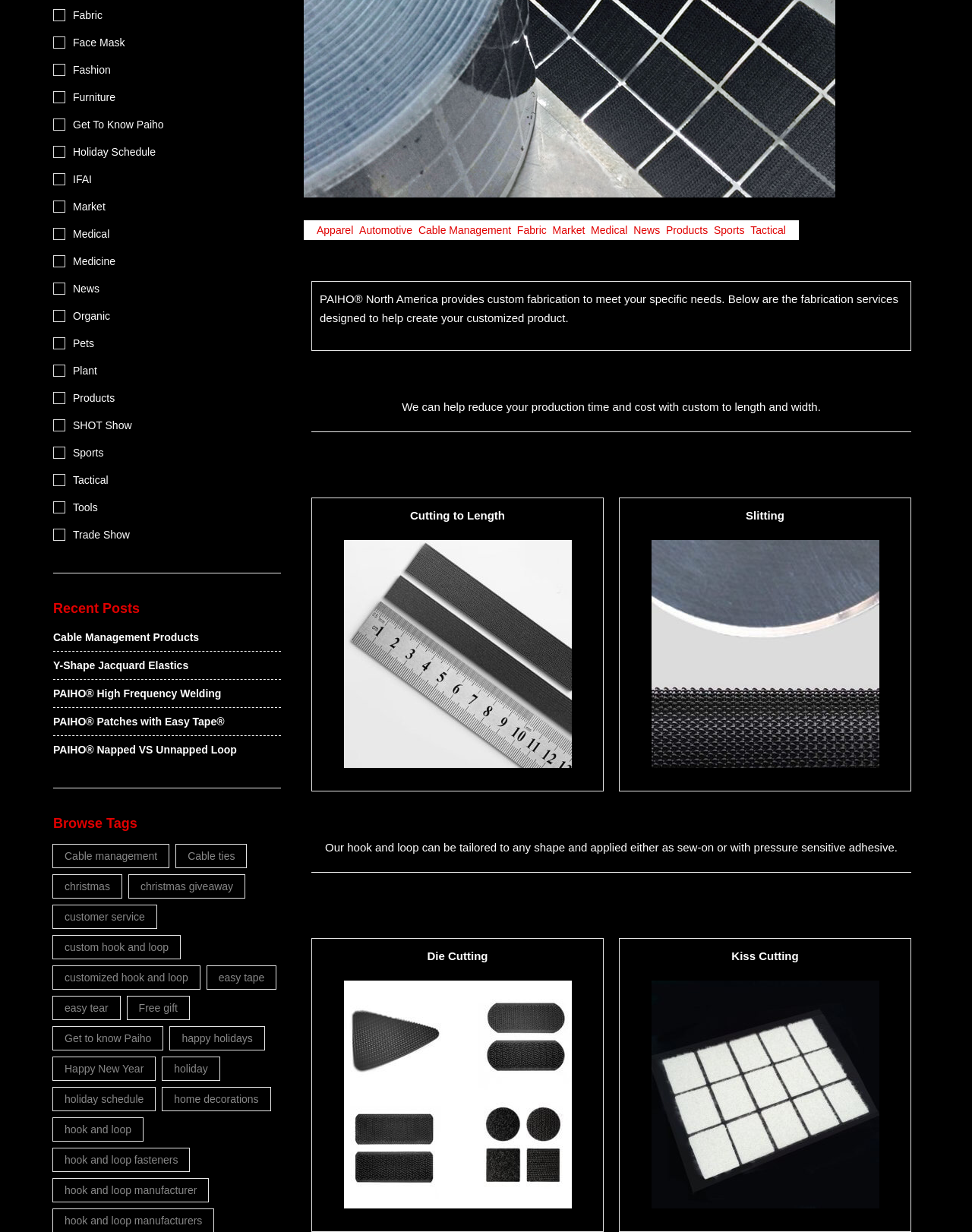Identify the bounding box for the element characterized by the following description: "PAIHO® Patches with Easy Tape®".

[0.055, 0.581, 0.231, 0.591]